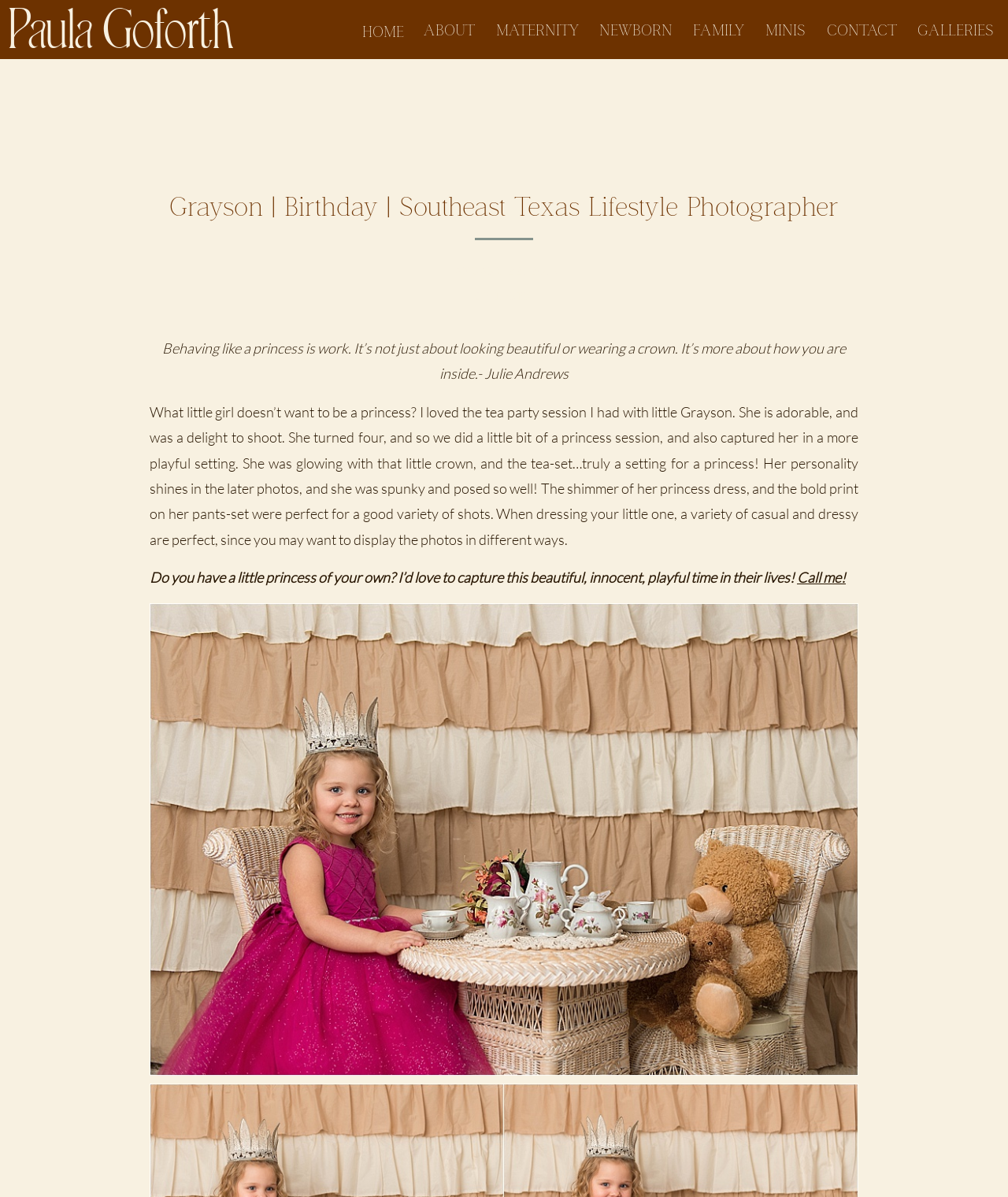Based on the image, provide a detailed and complete answer to the question: 
What is the theme of the photo session?

I found the theme of the photo session by reading the text 'What little girl doesn’t want to be a princess?' and 'princess dress' in the StaticText elements at coordinates [0.148, 0.337, 0.852, 0.458] and [0.148, 0.475, 0.791, 0.49] respectively.